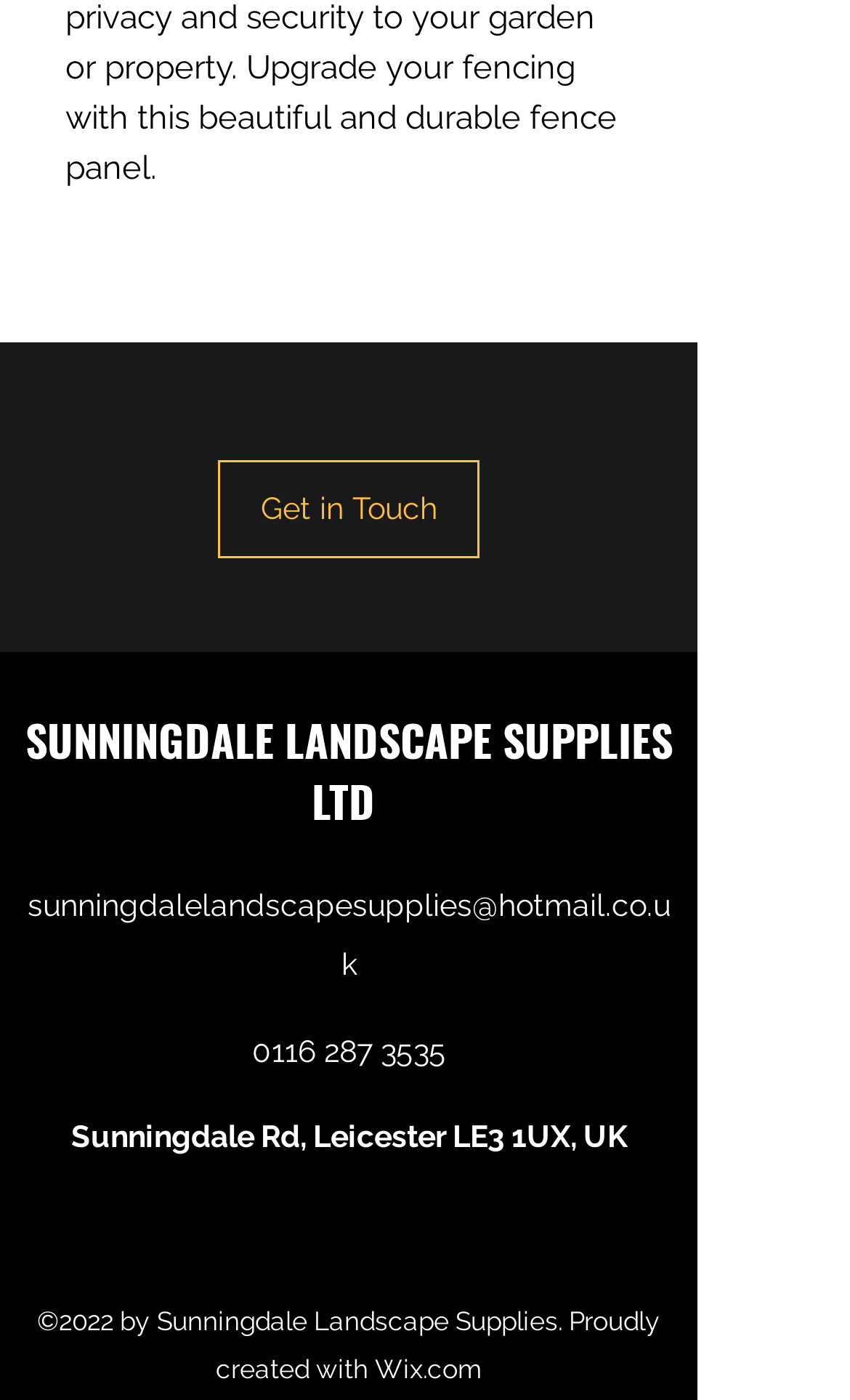From the webpage screenshot, predict the bounding box coordinates (top-left x, top-left y, bottom-right x, bottom-right y) for the UI element described here: aria-label="Instagram"

[0.462, 0.882, 0.513, 0.913]